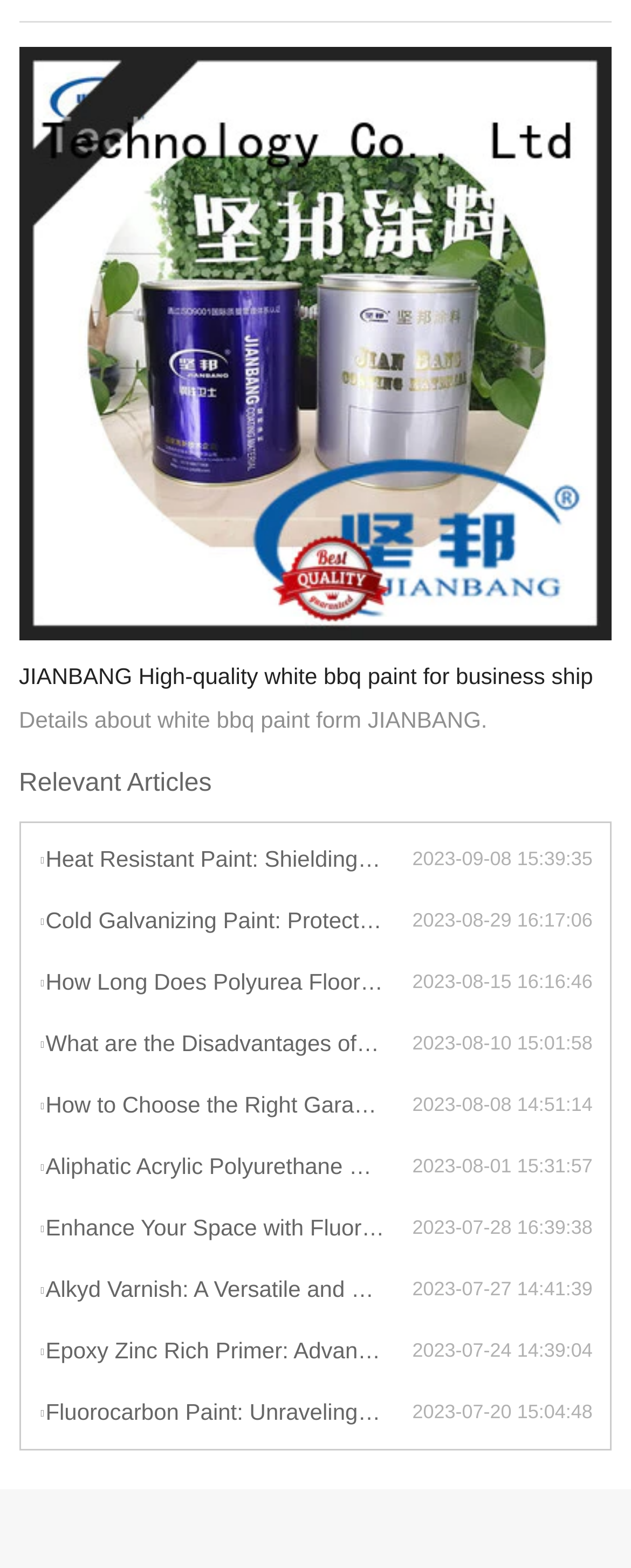Find the bounding box coordinates of the clickable area required to complete the following action: "Learn about Cold Galvanizing Paint".

[0.061, 0.576, 0.653, 0.6]